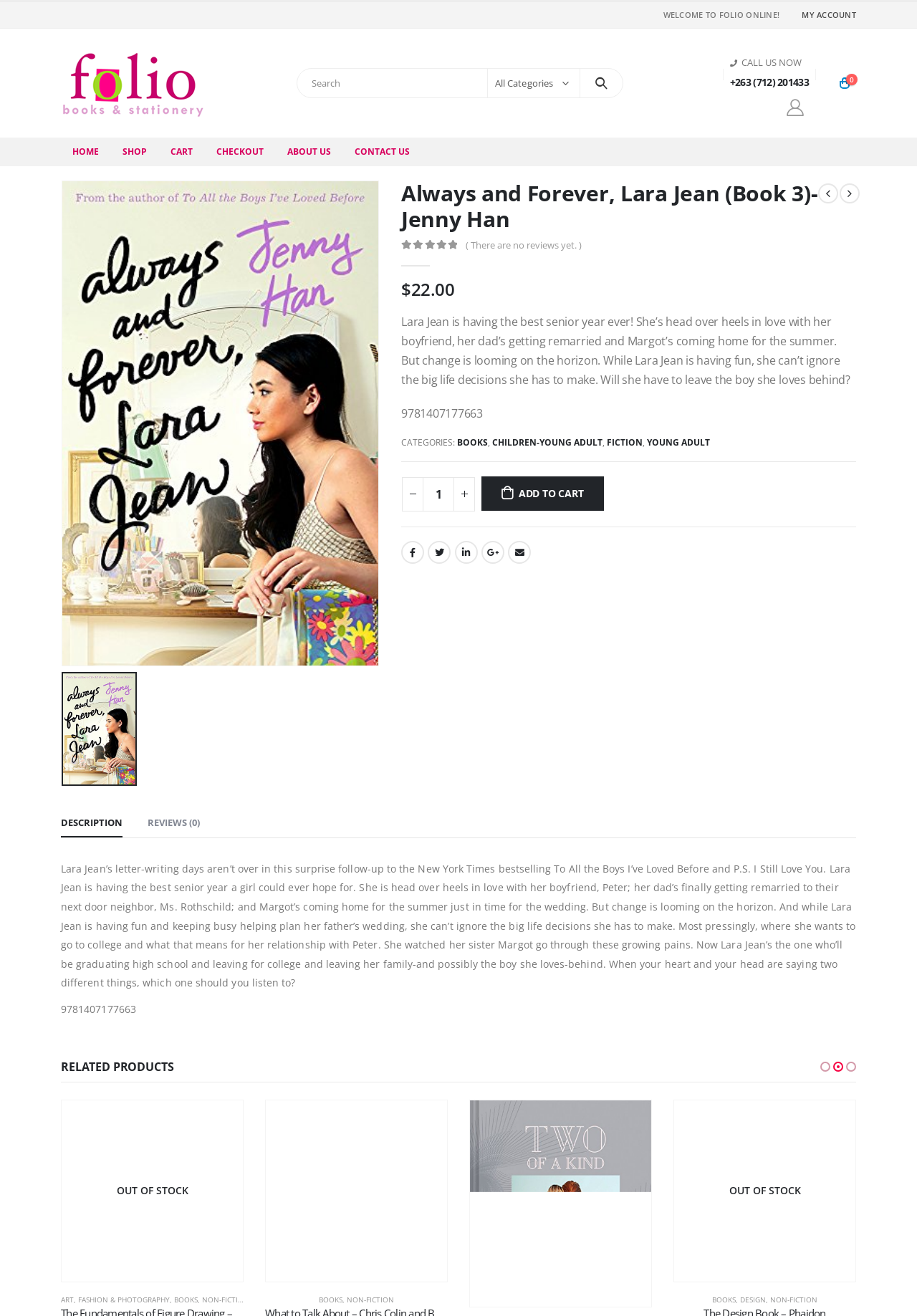Create an elaborate caption for the webpage.

This webpage is about a book titled "Always and Forever, Lara Jean (Book 3)" by Jenny Han, available at Folio Bookshop. At the top of the page, there is a navigation menu with links to "MY ACCOUNT", "Folio Bookshop", and a search bar. Below the navigation menu, there is a section with a phone number and a call-to-action button "CALL US NOW". 

On the left side of the page, there is a vertical menu with links to "HOME", "SHOP", "CART", "CHECKOUT", "ABOUT US", and "CONTACT US". 

The main content of the page is about the book, featuring two images of the book cover, a heading with the book title, and a brief description of the book. There are also ratings and reviews, with an option to add a review. The book's details, including its price, categories, and ISBN, are listed below the description. 

Users can add the book to their cart or share it on social media platforms like Facebook, Twitter, LinkedIn, and Google+. 

Below the book's details, there are tabs for "DESCRIPTION" and "REVIEWS (0)", with the description of the book displayed by default. The description is a lengthy text that summarizes the book's plot.

At the bottom of the page, there is a section titled "RELATED PRODUCTS" with four book recommendations, each with an image, title, and categories.